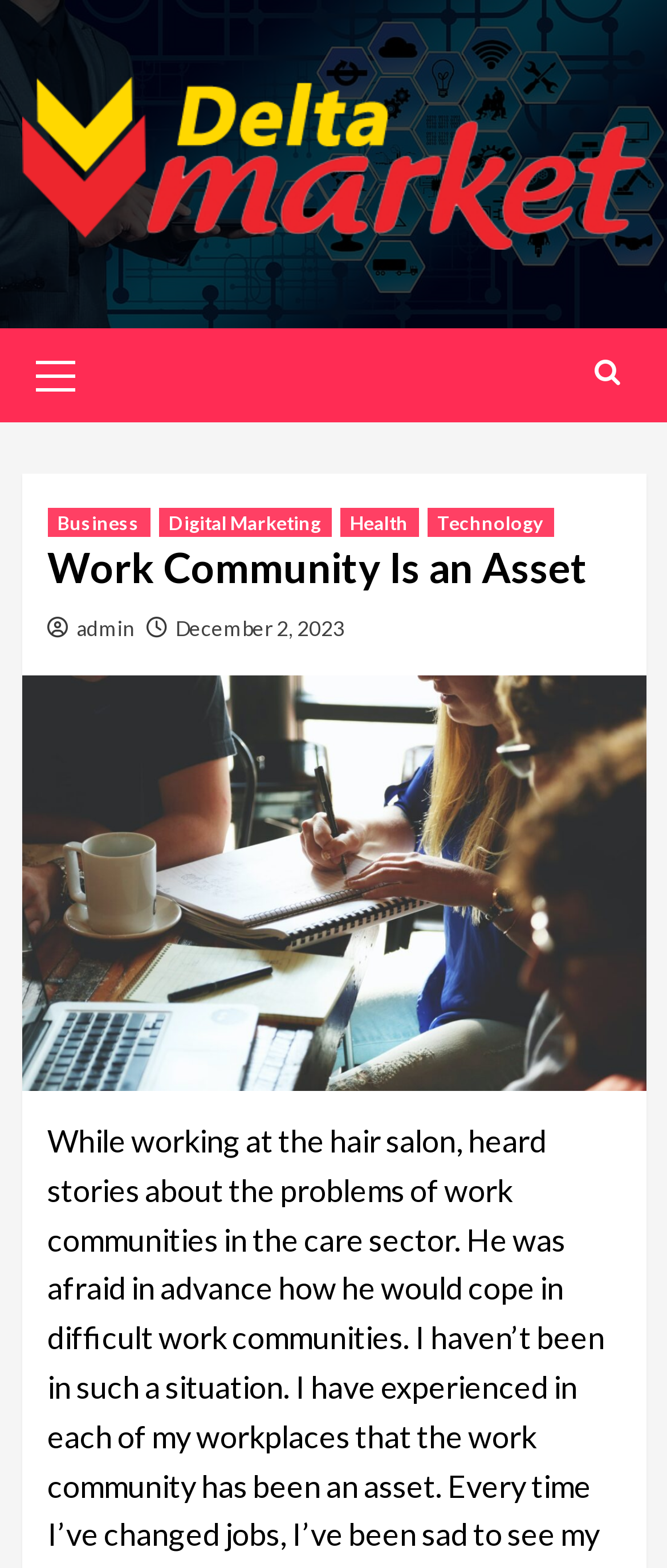Locate the bounding box coordinates of the clickable area to execute the instruction: "view post dated December 2, 2023". Provide the coordinates as four float numbers between 0 and 1, represented as [left, top, right, bottom].

[0.263, 0.392, 0.517, 0.409]